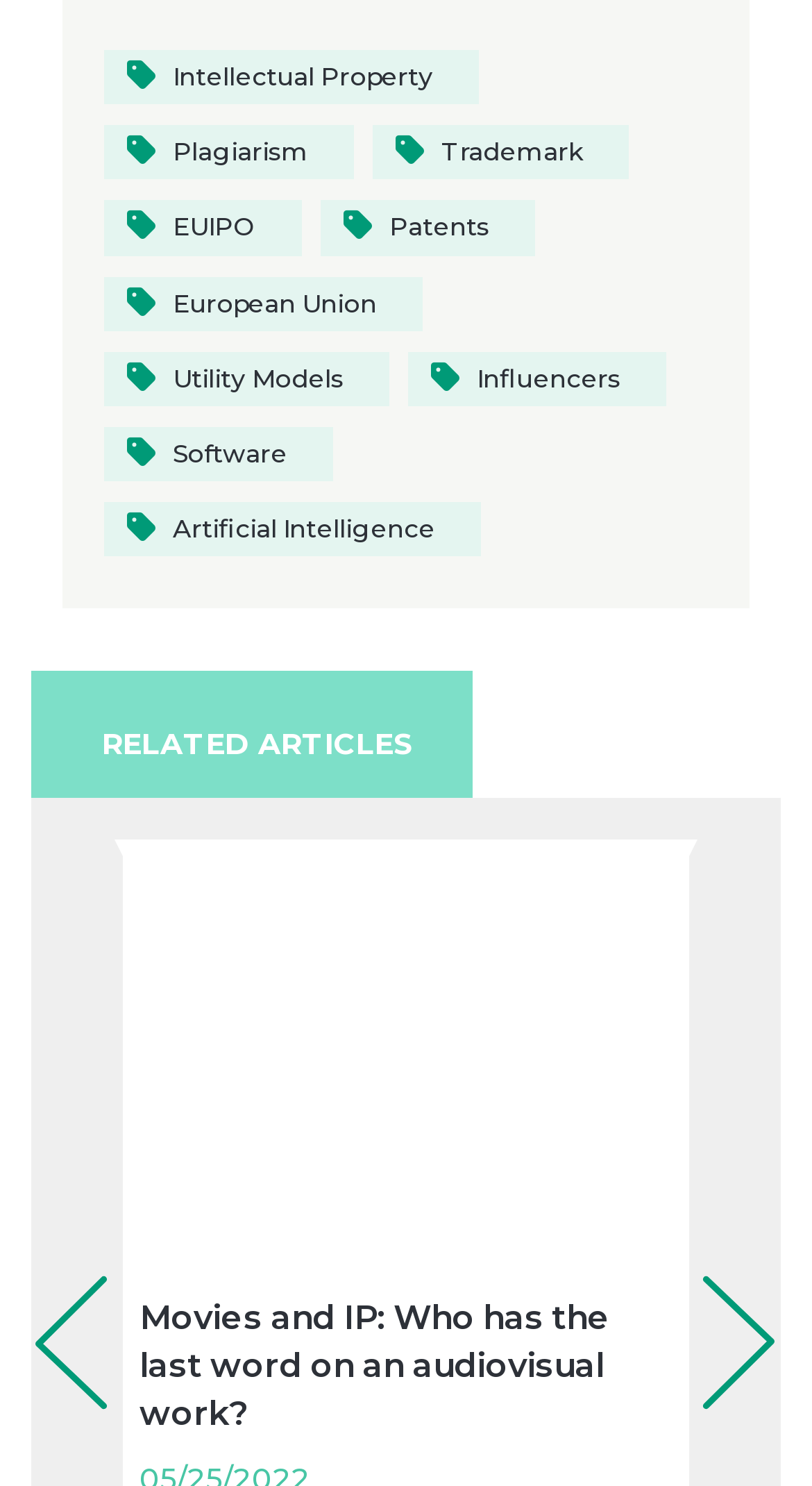Please reply to the following question with a single word or a short phrase:
What is the topic above 'Utility Models'?

European Union